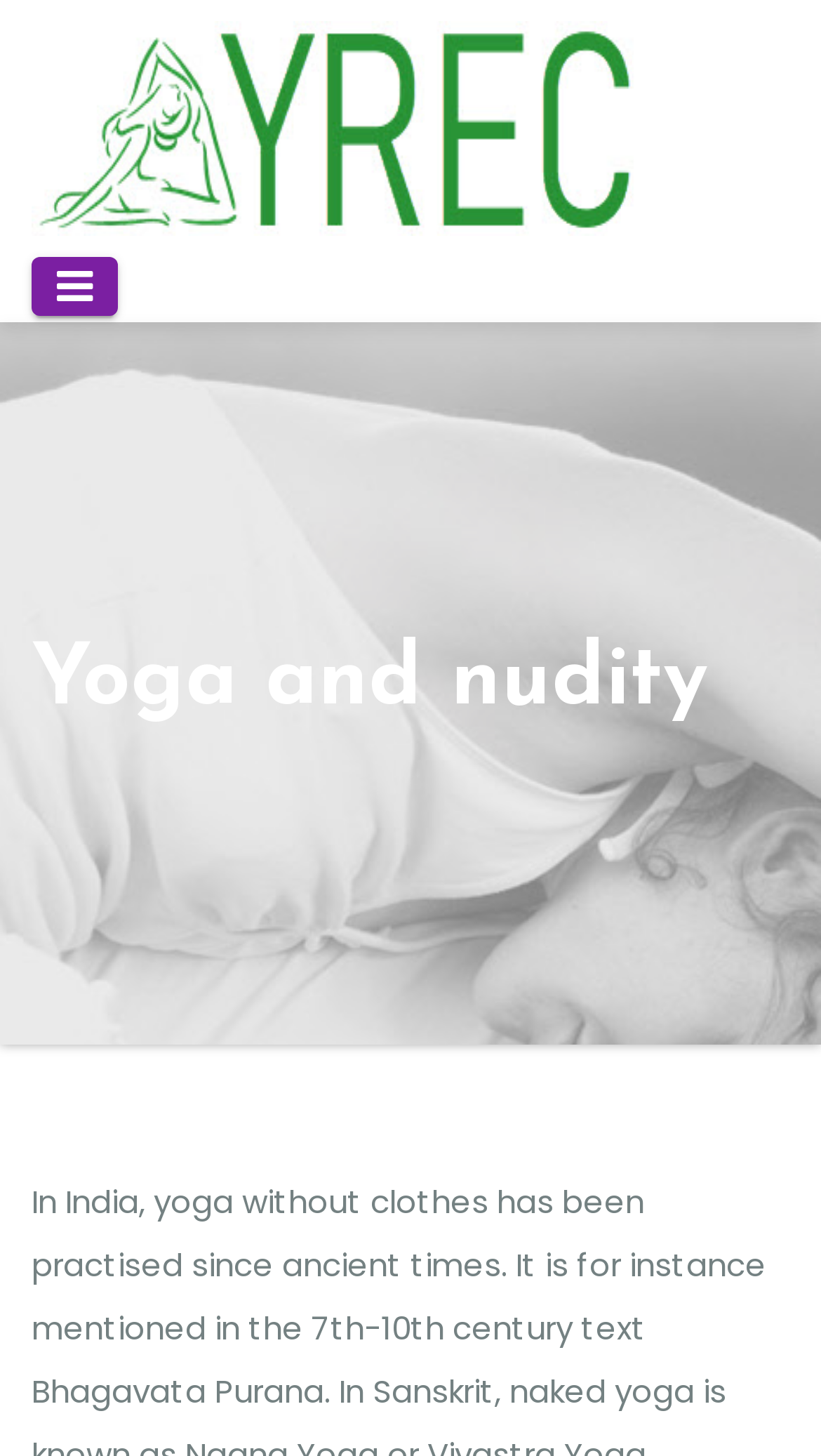Locate the bounding box of the UI element based on this description: "alt="logo"". Provide four float numbers between 0 and 1 as [left, top, right, bottom].

[0.038, 0.0, 0.833, 0.176]